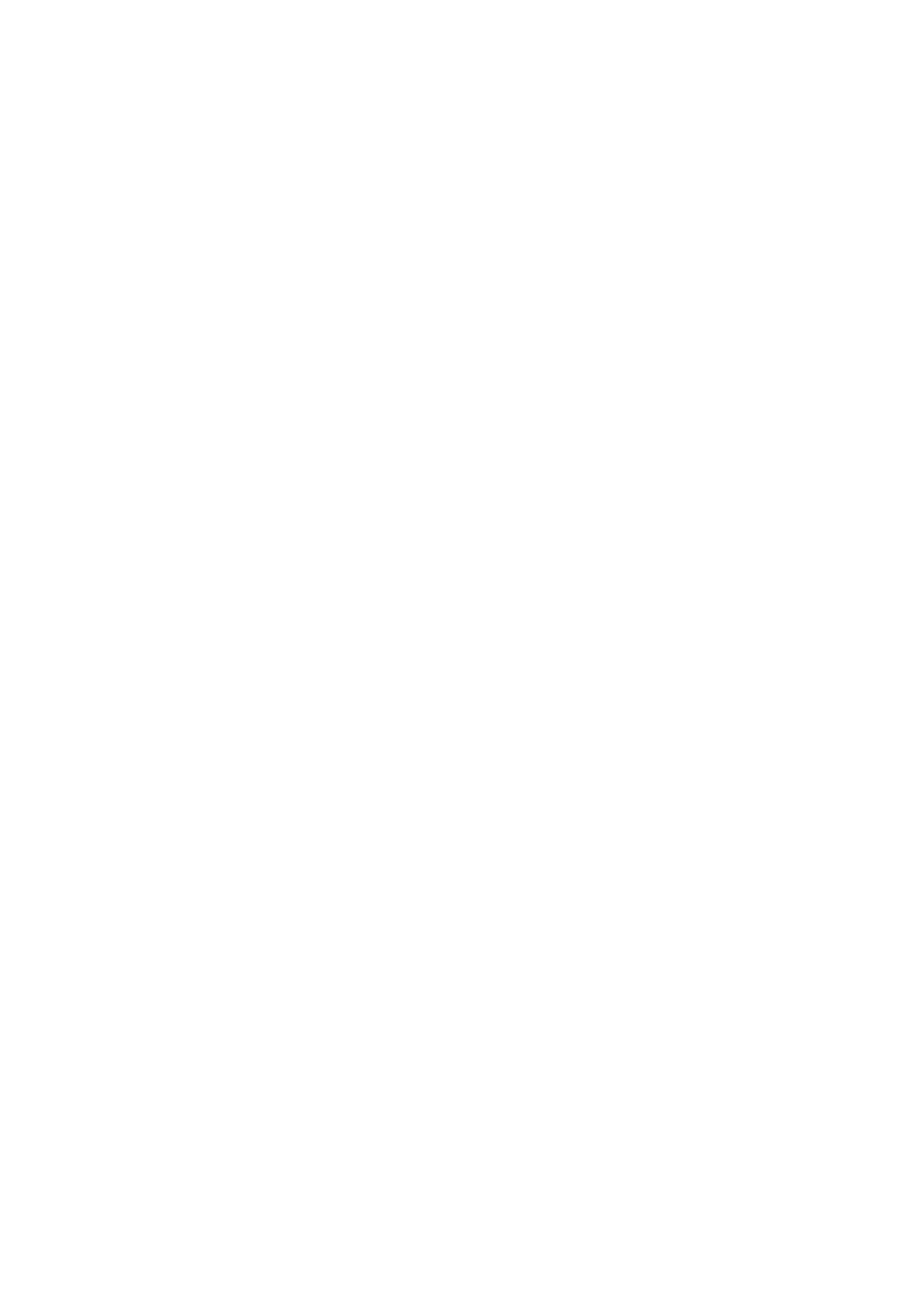How many social media icons are there?
Relying on the image, give a concise answer in one word or a brief phrase.

3